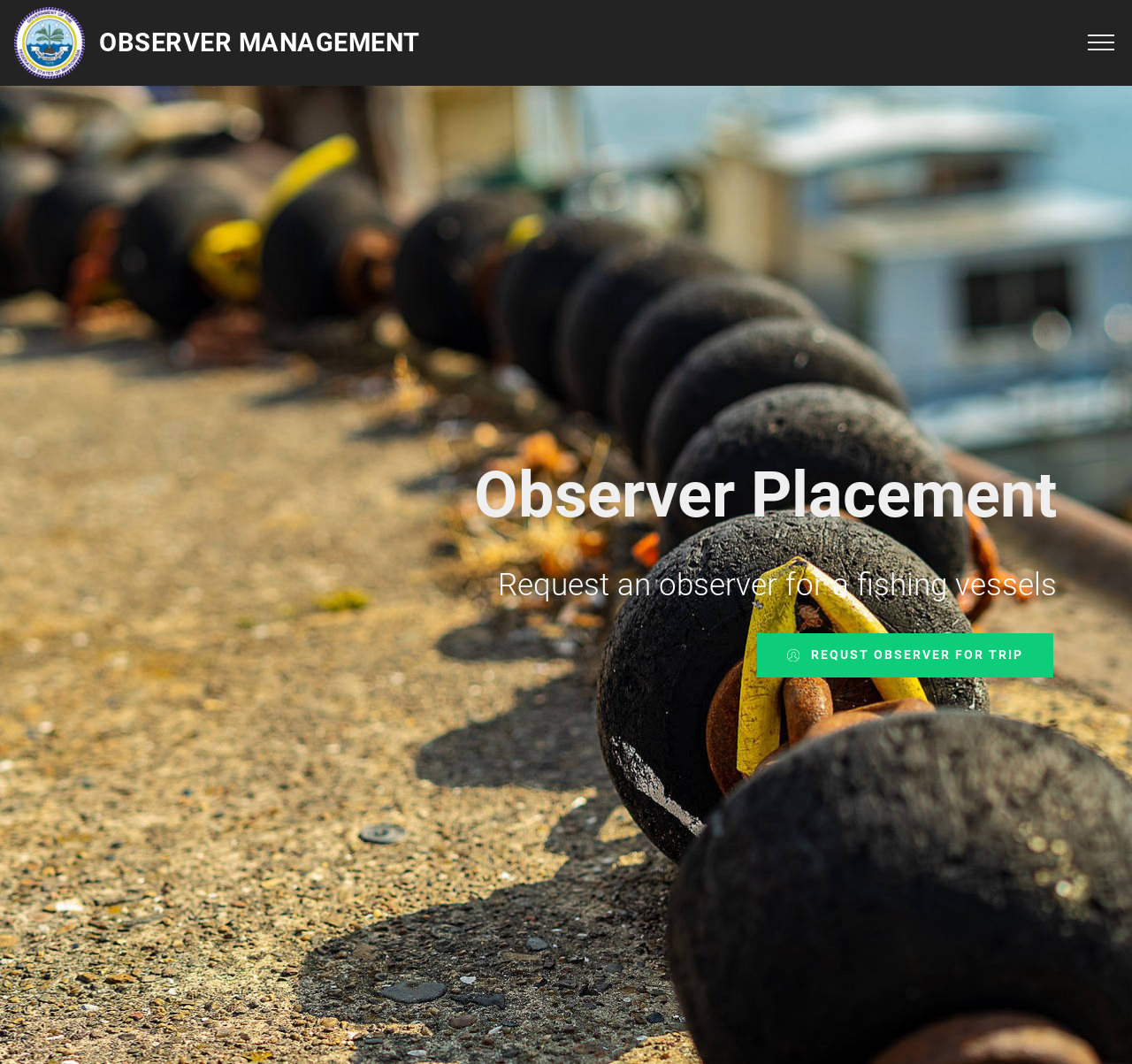How many headings are there on the webpage?
Based on the screenshot, answer the question with a single word or phrase.

2